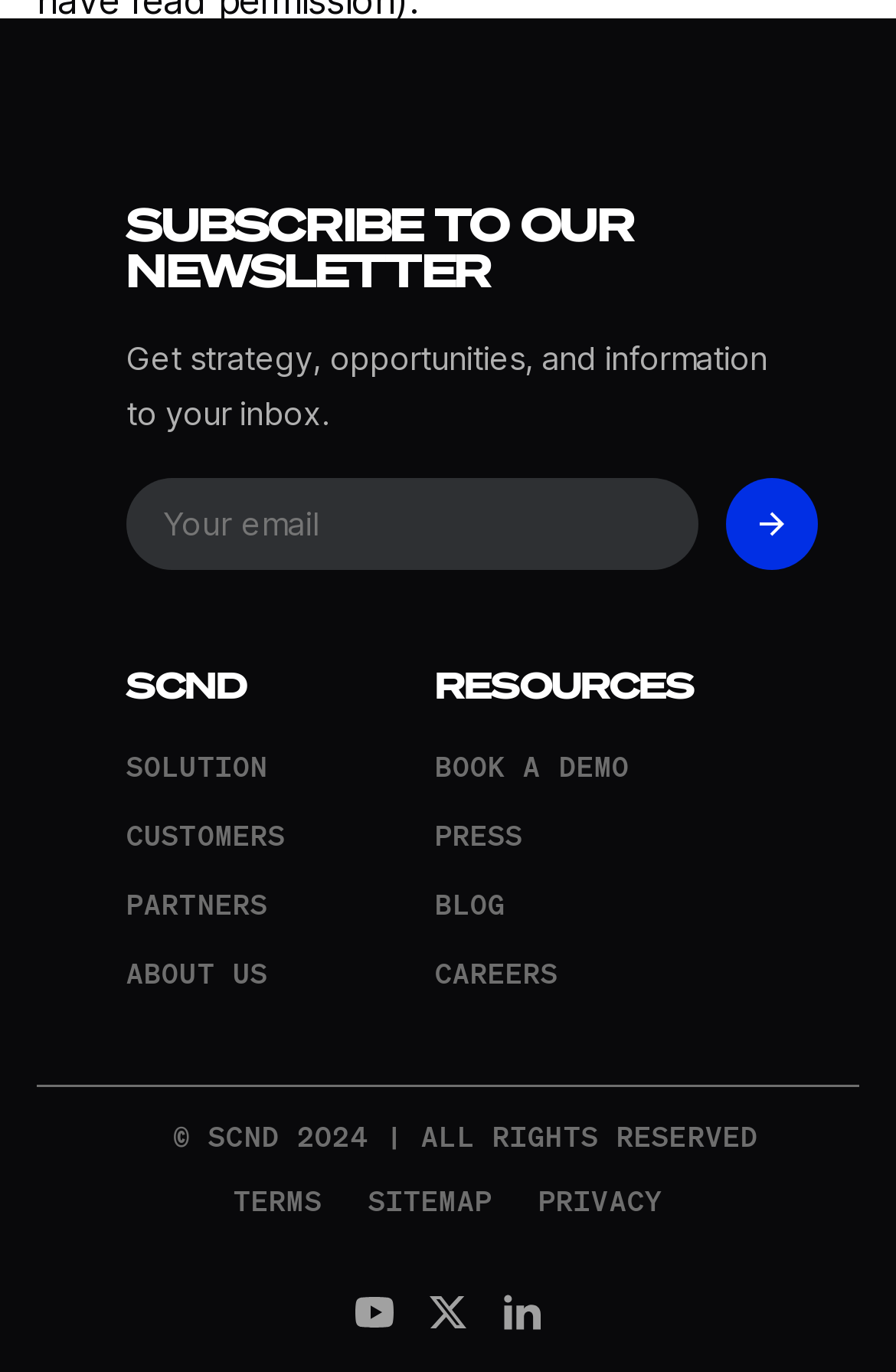Please locate the bounding box coordinates of the element that needs to be clicked to achieve the following instruction: "View terms and conditions". The coordinates should be four float numbers between 0 and 1, i.e., [left, top, right, bottom].

[0.261, 0.862, 0.36, 0.888]